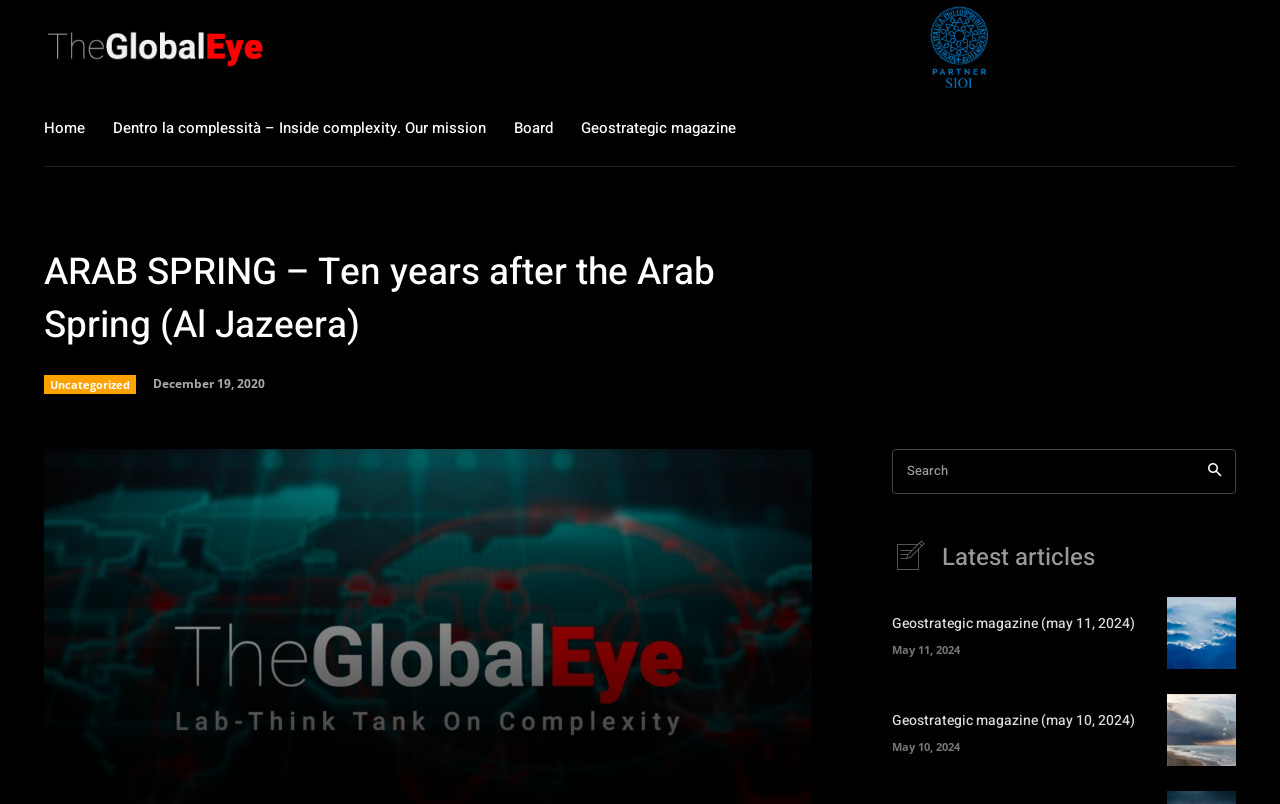Locate the bounding box coordinates of the UI element described by: "Home". The bounding box coordinates should consist of four float numbers between 0 and 1, i.e., [left, top, right, bottom].

[0.034, 0.113, 0.066, 0.206]